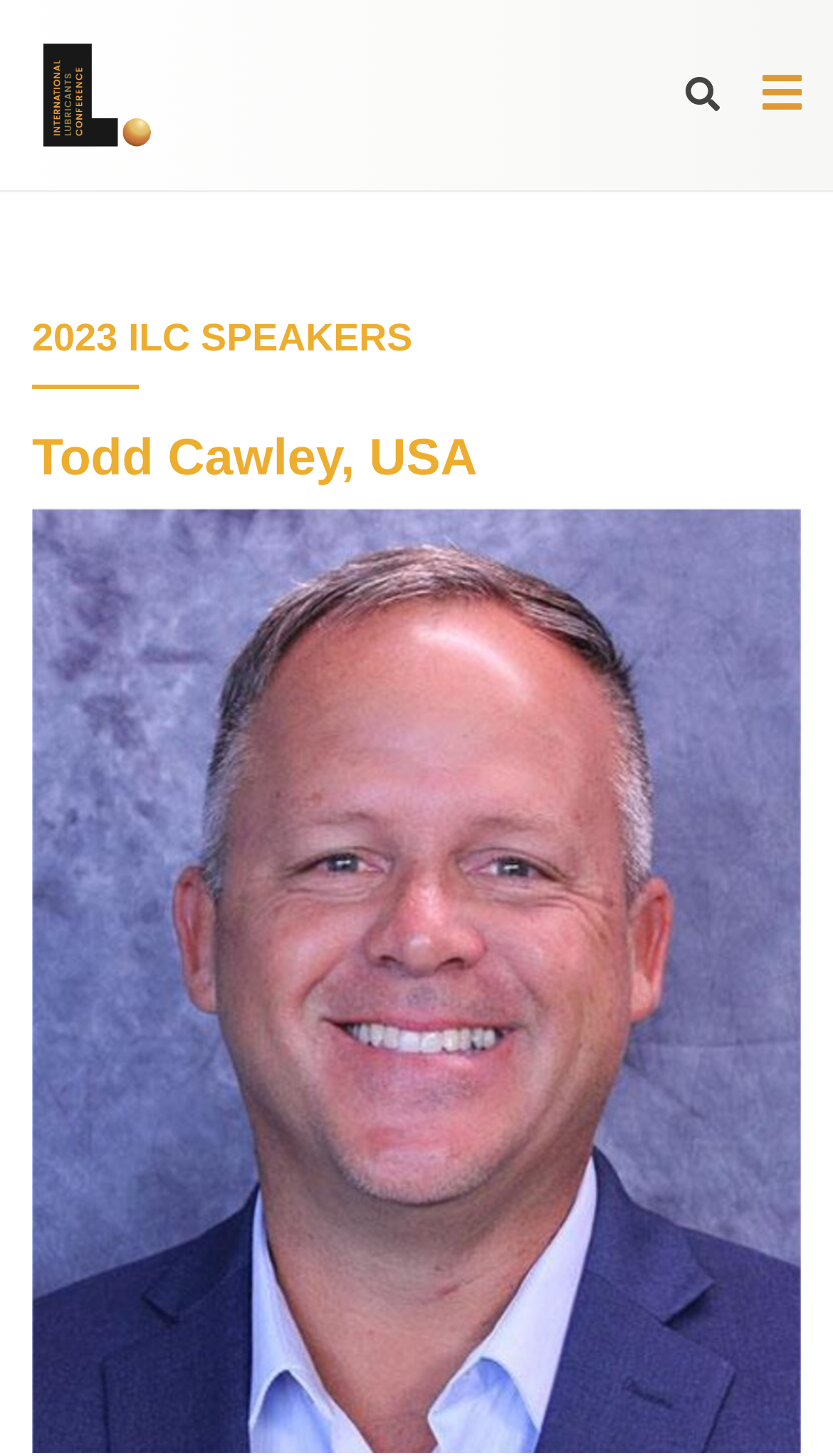Identify the bounding box for the element characterized by the following description: "alt="Logo"".

[0.038, 0.0, 0.19, 0.131]